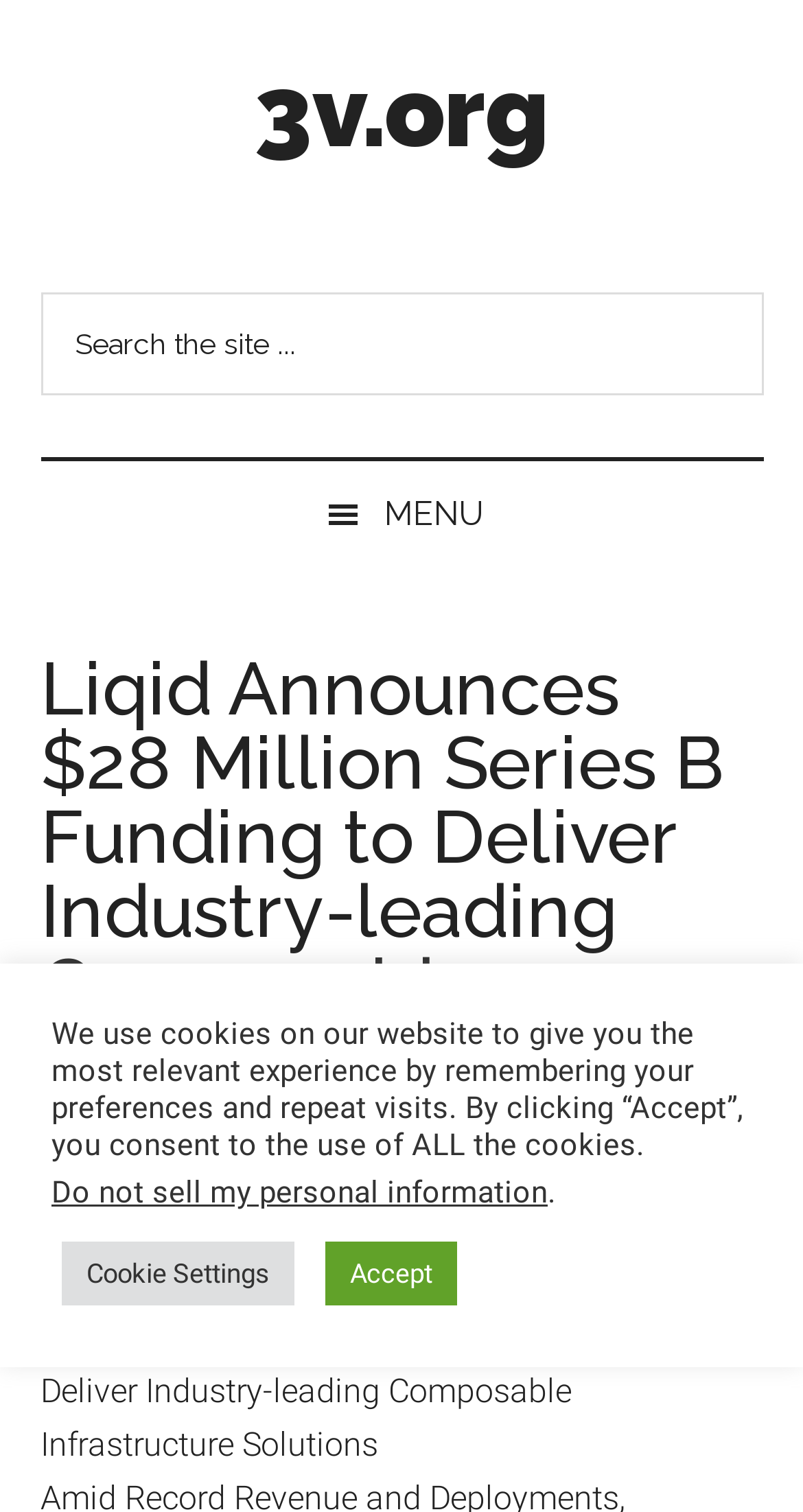Provide your answer to the question using just one word or phrase: What is the category of the article?

Venture Capital Matters